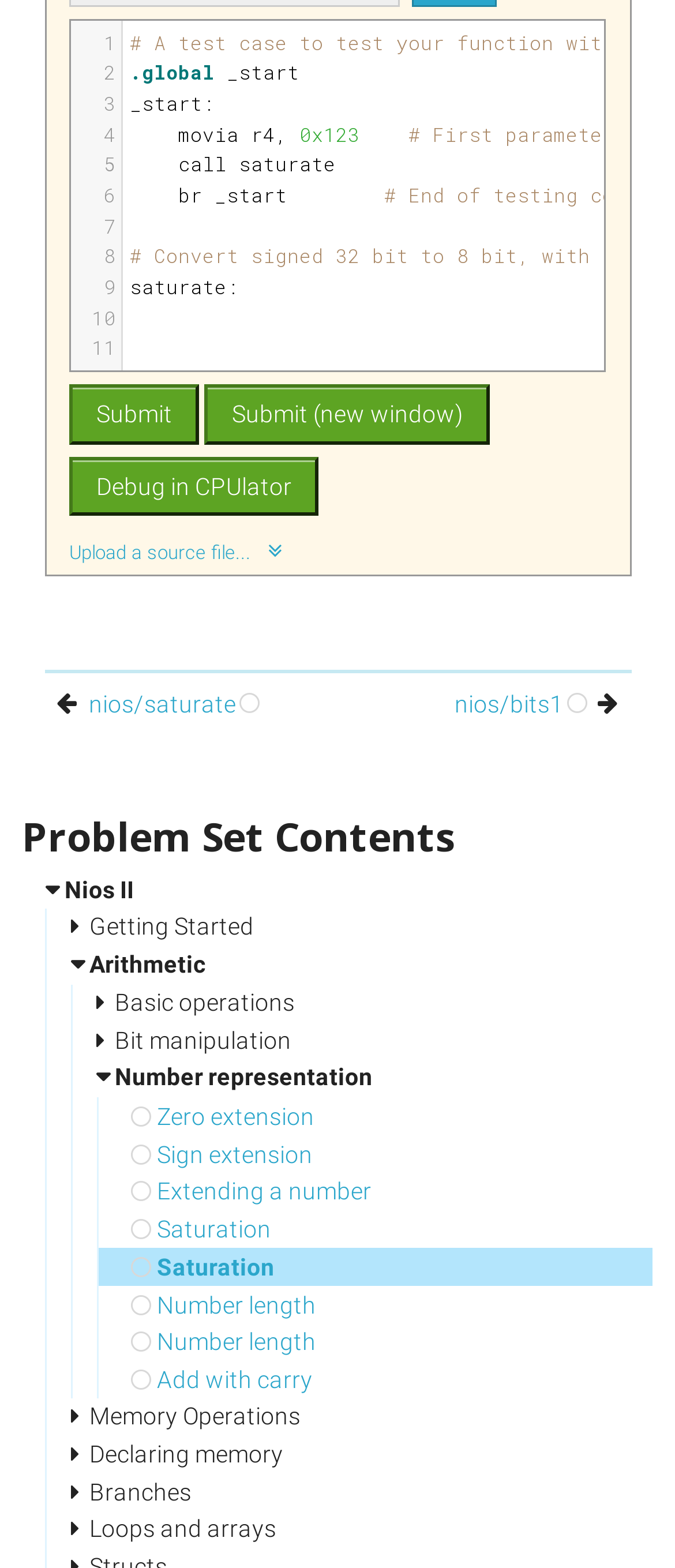Locate the bounding box coordinates of the clickable part needed for the task: "Click the 'Upload a source file...' link".

[0.103, 0.344, 0.897, 0.358]